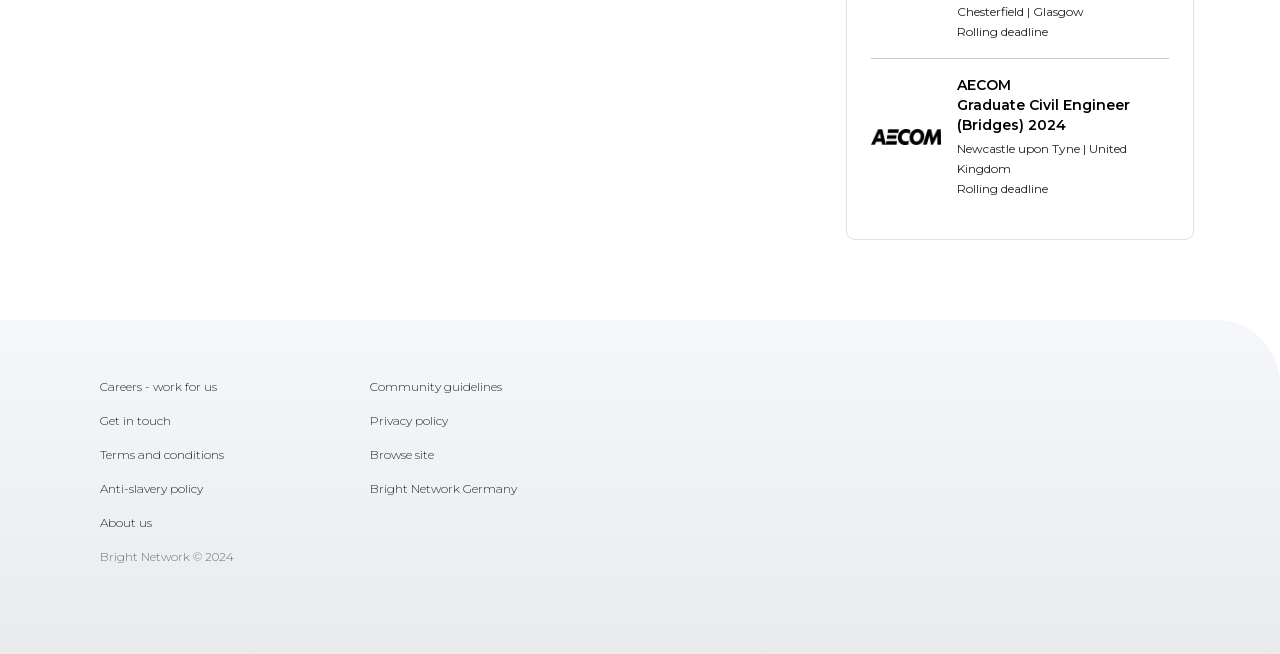What is the location of the job?
From the image, respond with a single word or phrase.

Chesterfield | Glasgow